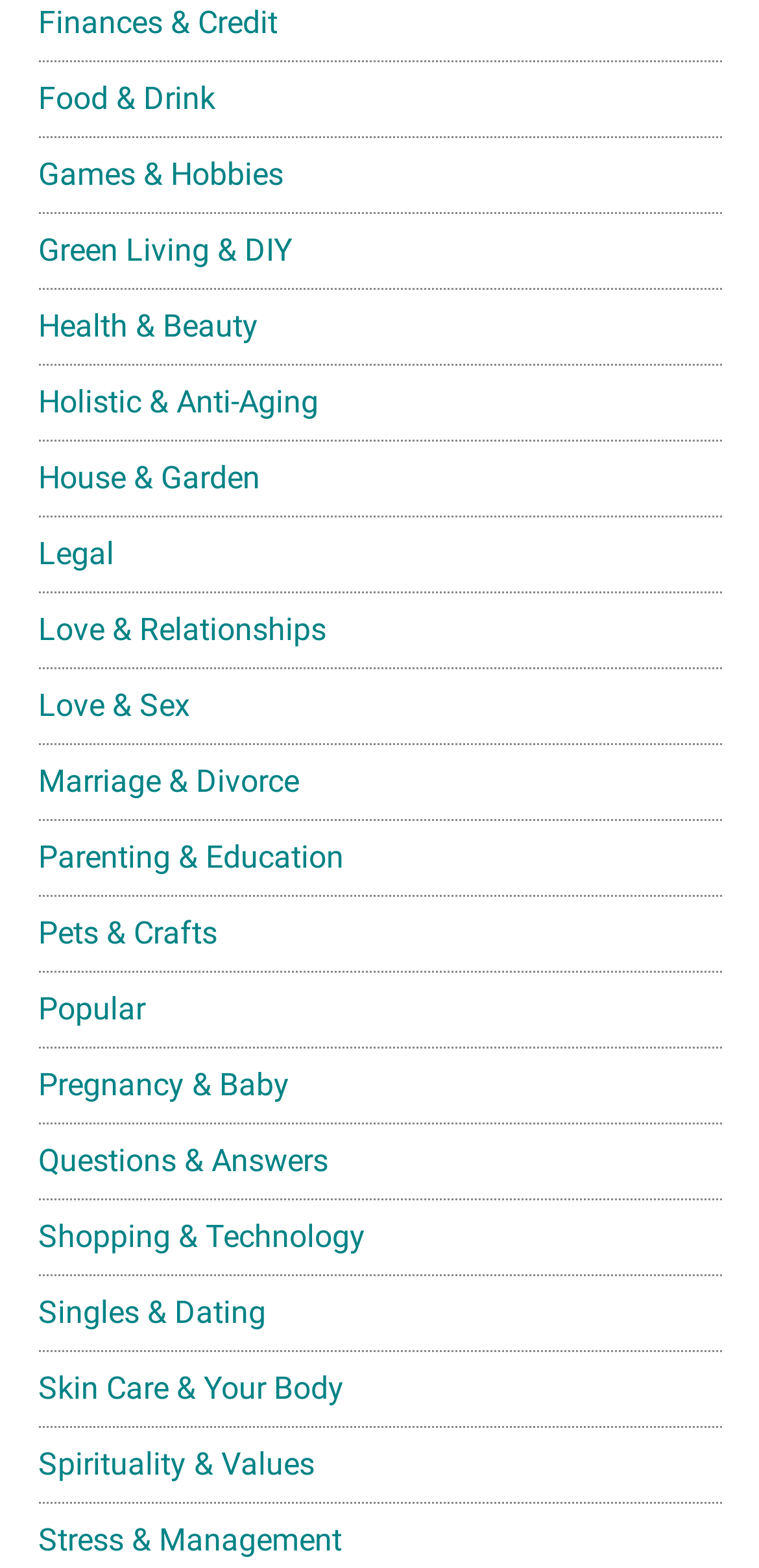Please find and report the bounding box coordinates of the element to click in order to perform the following action: "Browse Finances & Credit". The coordinates should be expressed as four float numbers between 0 and 1, in the format [left, top, right, bottom].

[0.05, 0.003, 0.365, 0.026]